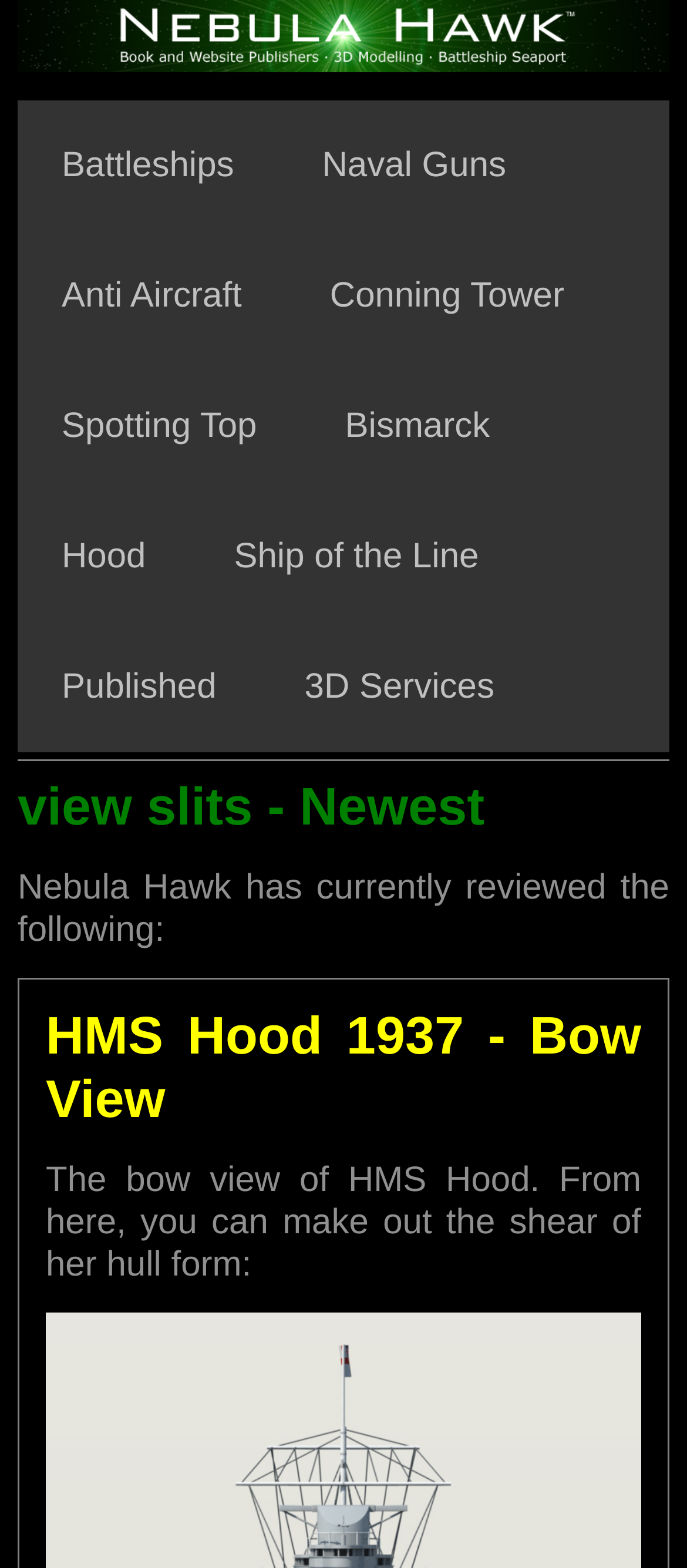What is the topic of the heading 'HMS Hood 1937 - Bow View'?
Based on the image, please offer an in-depth response to the question.

The heading 'HMS Hood 1937 - Bow View' is a subheading under the main heading 'view slits - Newest', and it is followed by a static text describing the bow view of HMS Hood, which suggests that the topic of this heading is HMS Hood.